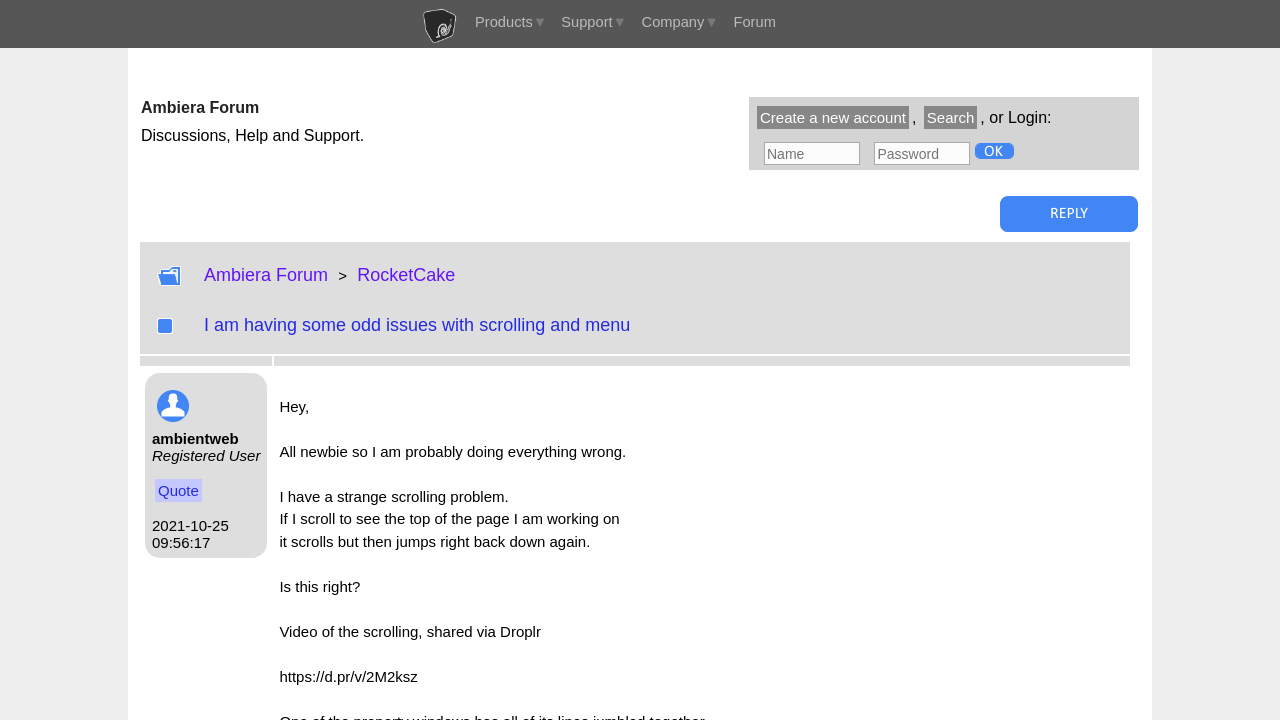Using the details from the image, please elaborate on the following question: How many text boxes are there for login?

I counted the number of text boxes in the login section, which are labeled 'Name' and 'Password'. There are two text boxes in total.